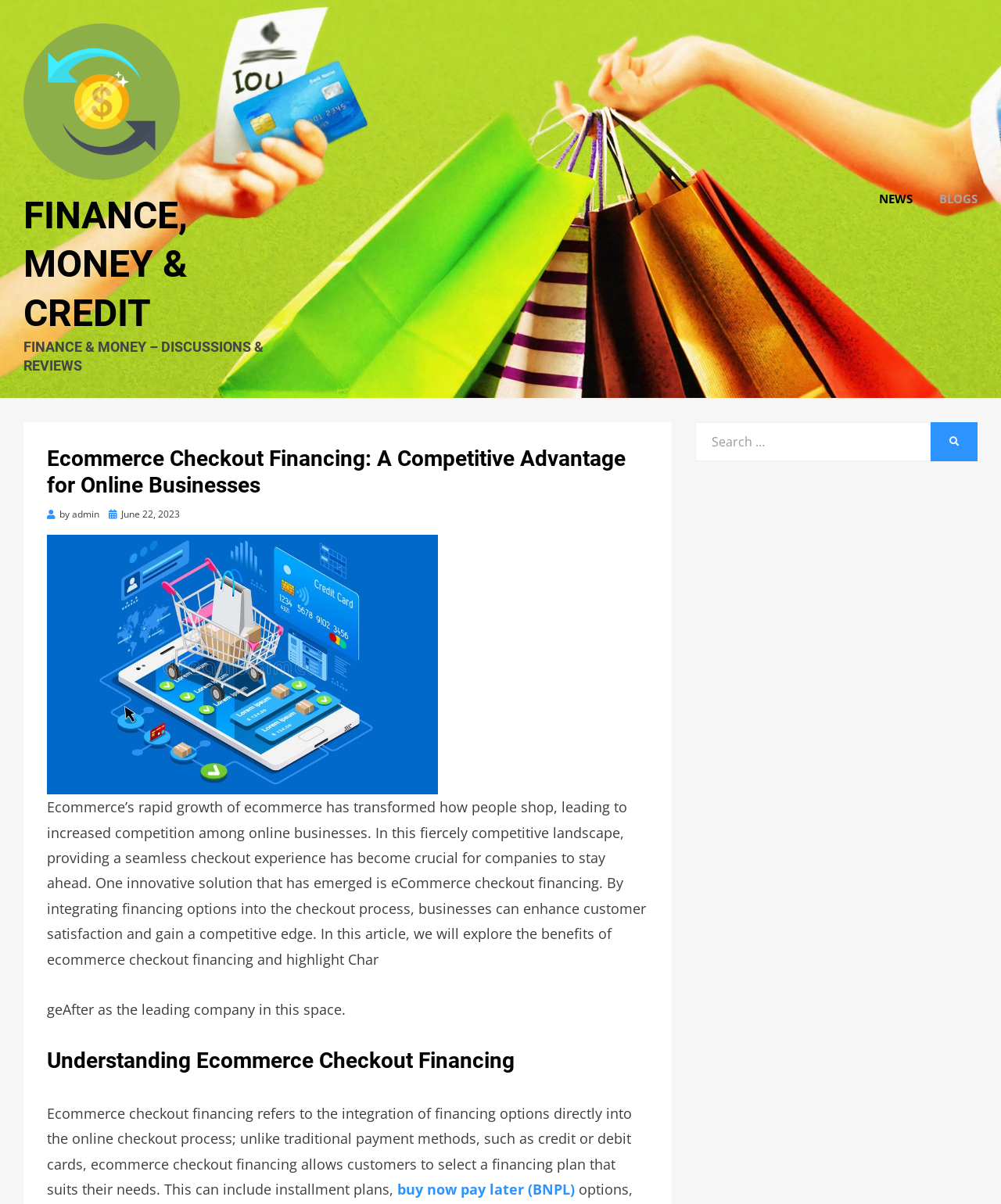Kindly determine the bounding box coordinates for the clickable area to achieve the given instruction: "Click HOME".

None